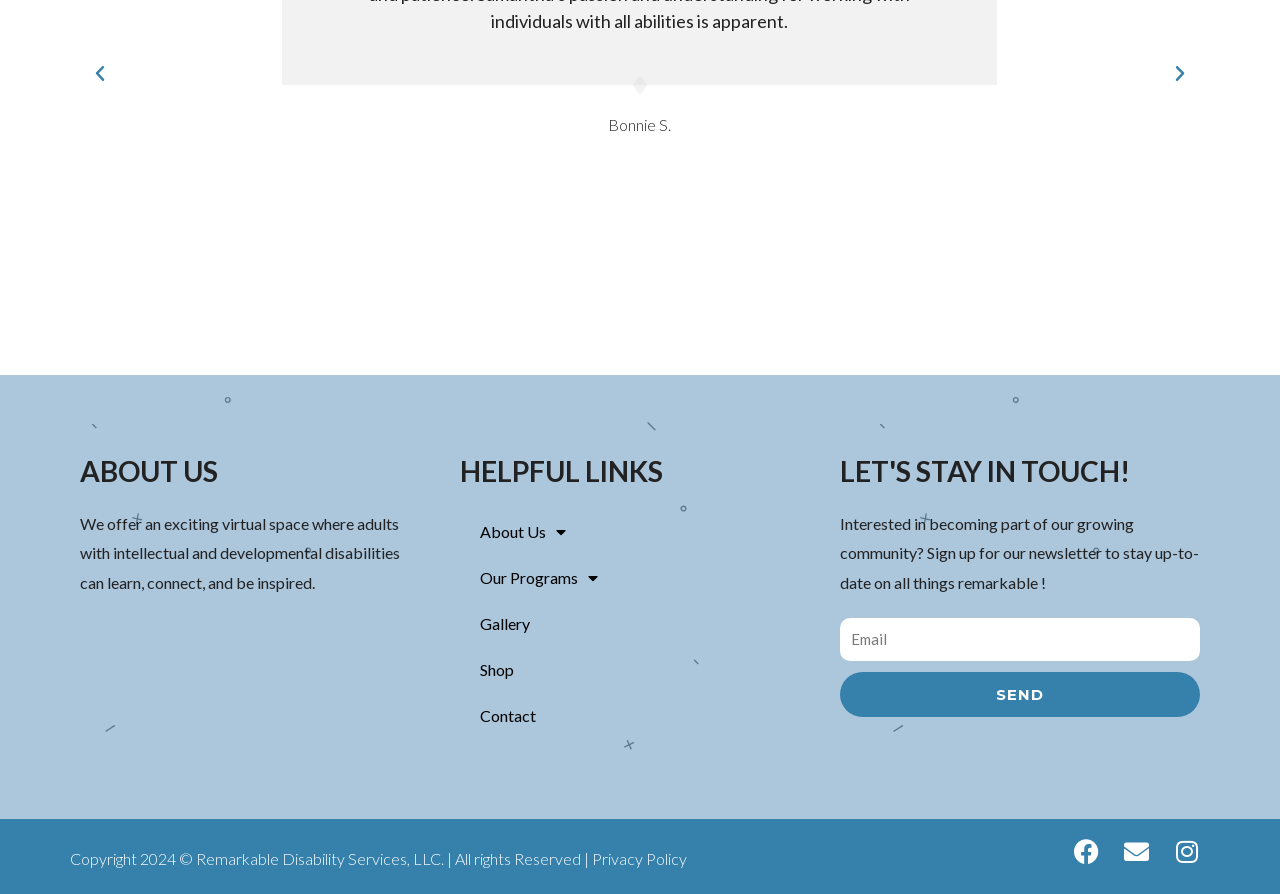What can be found in the 'Gallery' section?
Answer with a single word or phrase, using the screenshot for reference.

Photos or images